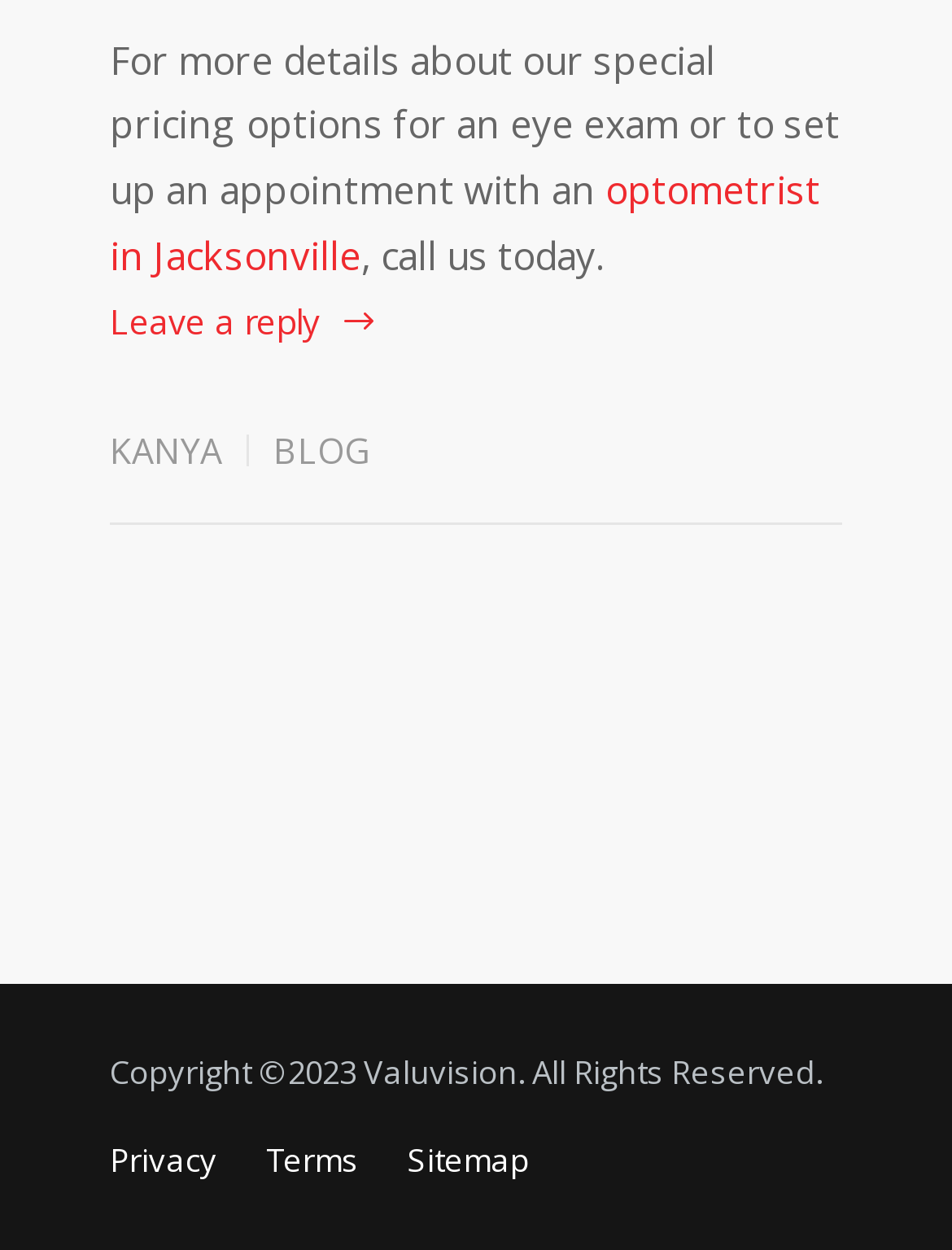What is the year of the copyright?
Please answer the question with as much detail as possible using the screenshot.

I found the copyright information at the bottom of the webpage, which mentions the year '2023' as the year of the copyright.